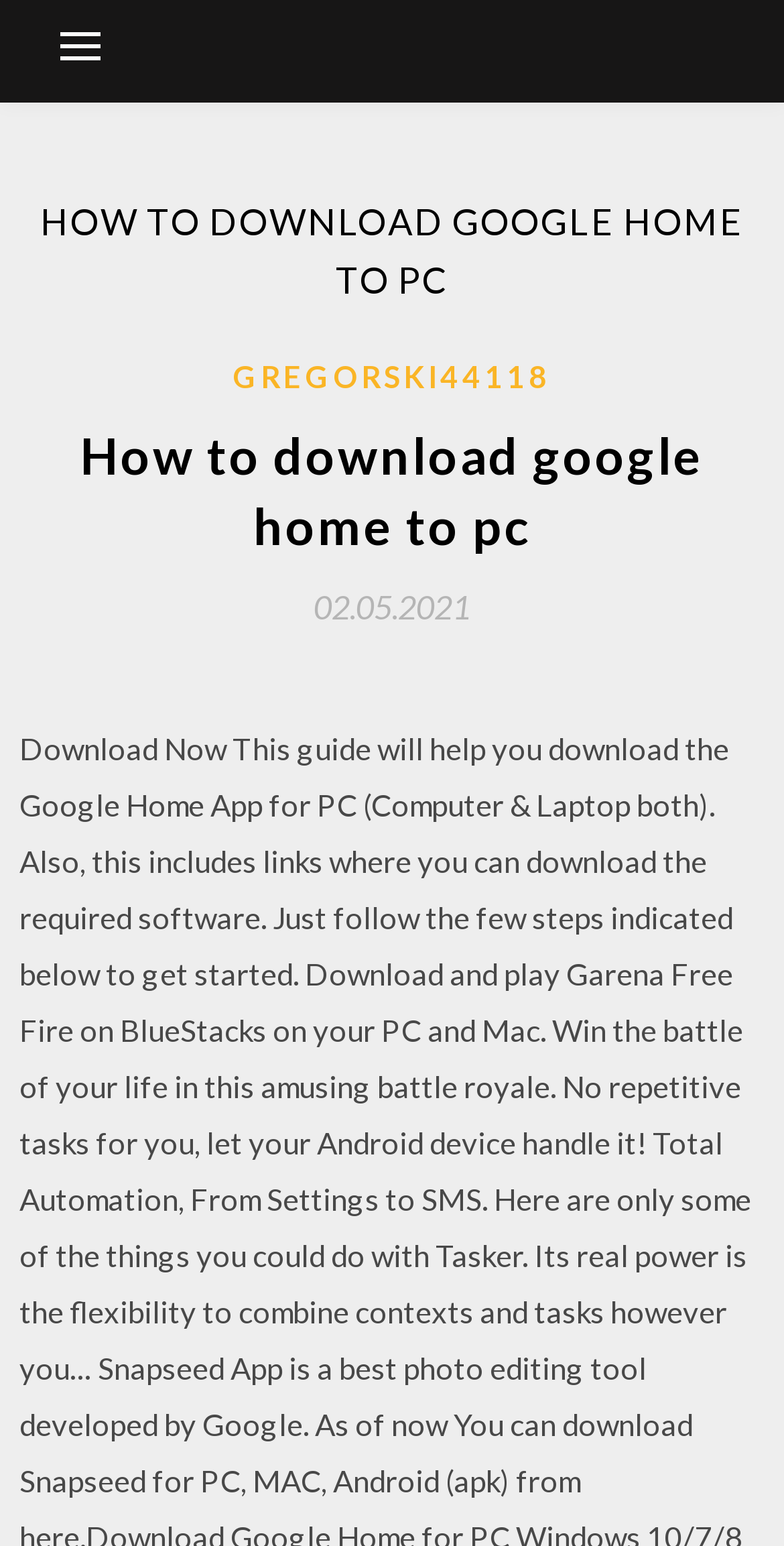Provide a short, one-word or phrase answer to the question below:
What is the author of the article?

GREGORSKI44118